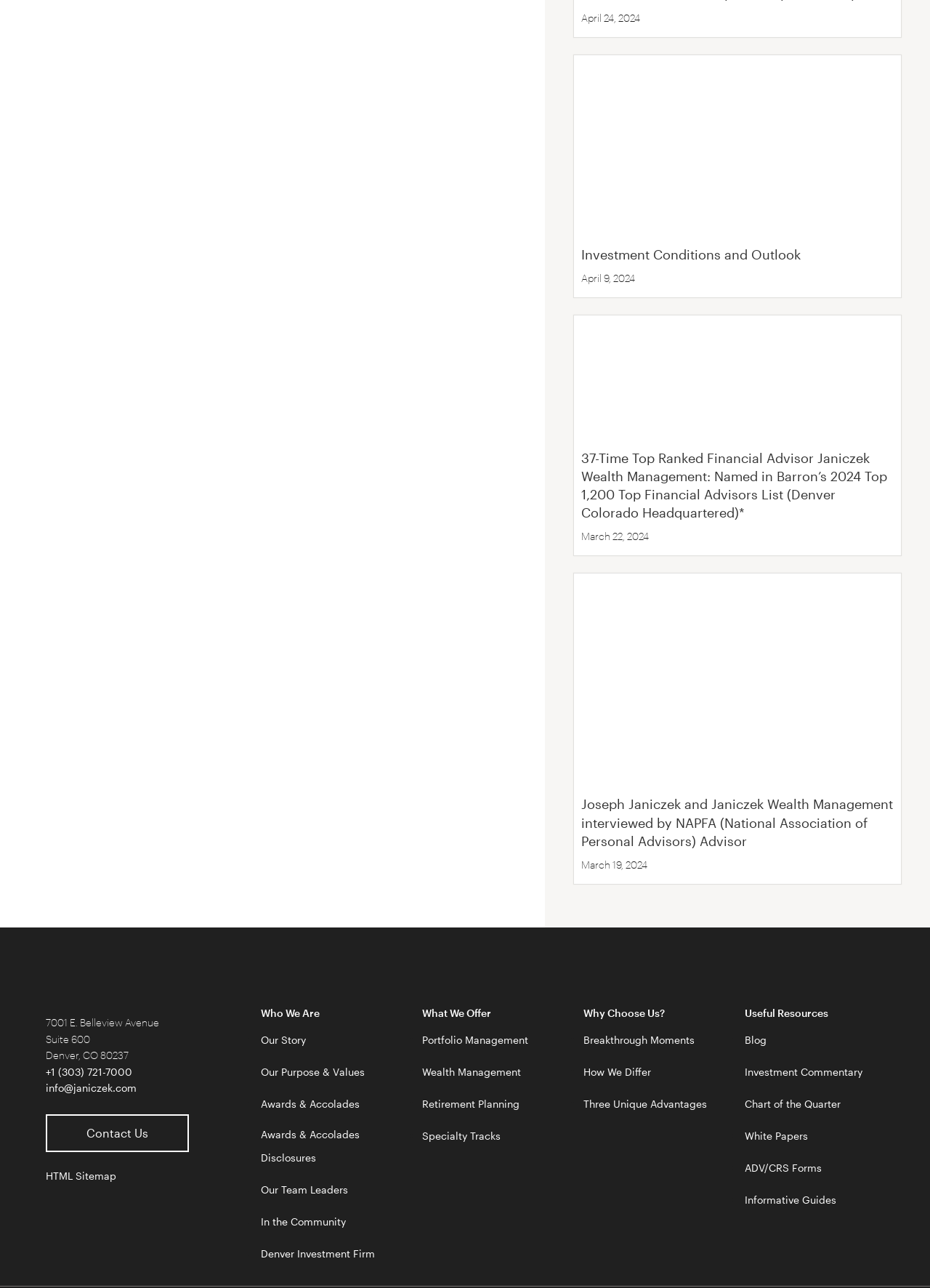Find the bounding box of the web element that fits this description: "parent_node: Investment Conditions and Outlook".

[0.625, 0.048, 0.961, 0.185]